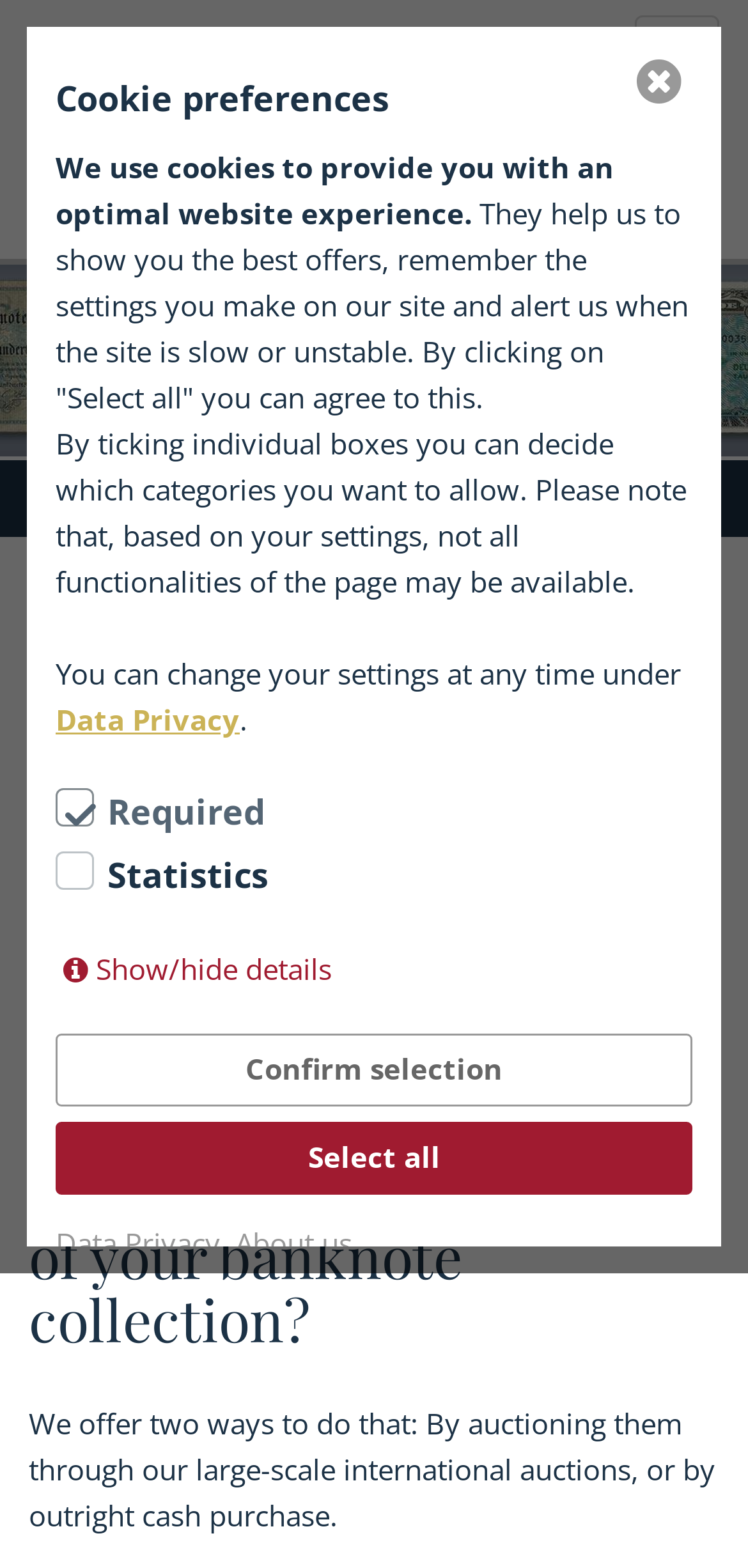What is the alternative to clicking 'Select all'?
Please give a detailed and elaborate answer to the question based on the image.

I found the relevant information by looking at the bottom section of the webpage, where I saw a text that says 'By ticking individual boxes you can decide which categories you want to allow.' This suggests that the alternative to clicking 'Select all' is to tick individual boxes.